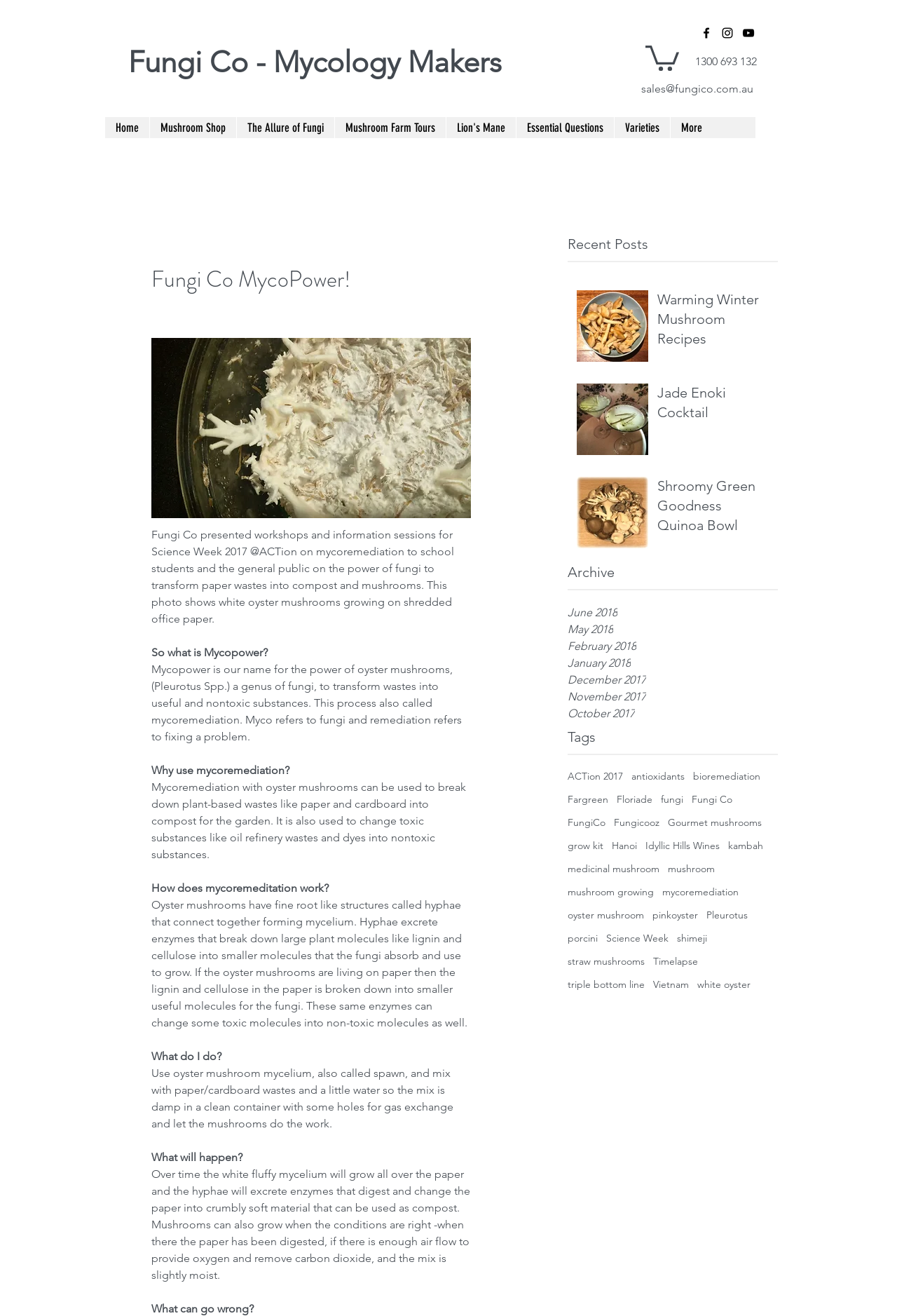Provide a brief response using a word or short phrase to this question:
What is the phone number?

1300 693 132